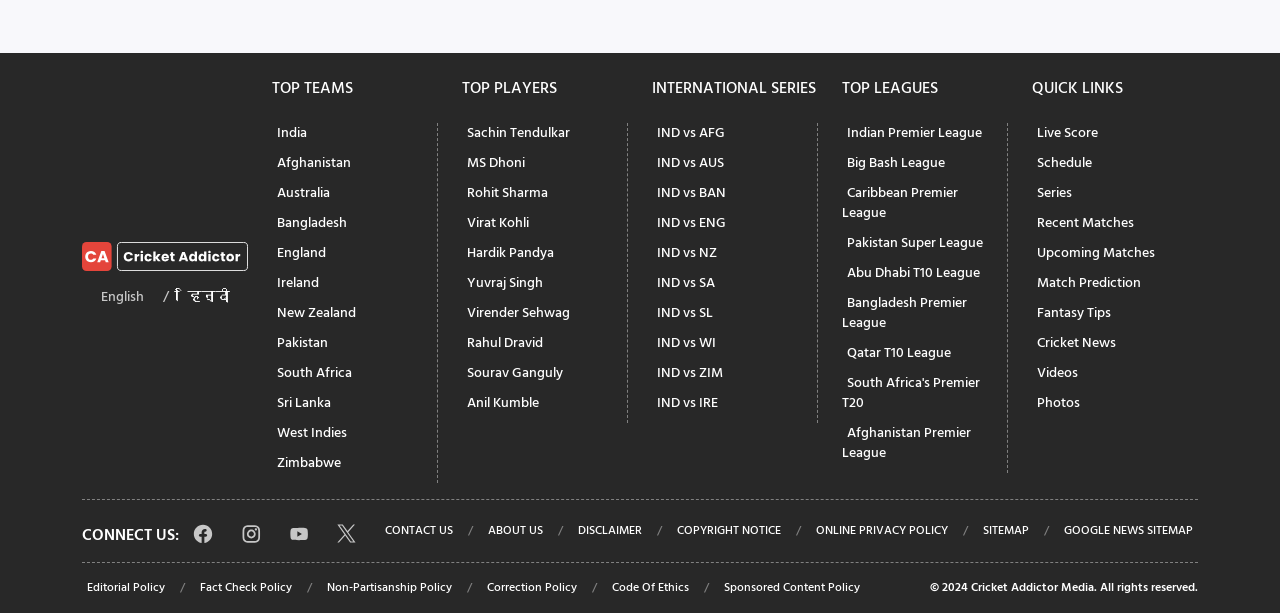Determine the bounding box coordinates of the clickable region to follow the instruction: "Switch to Hindi language".

[0.146, 0.465, 0.179, 0.503]